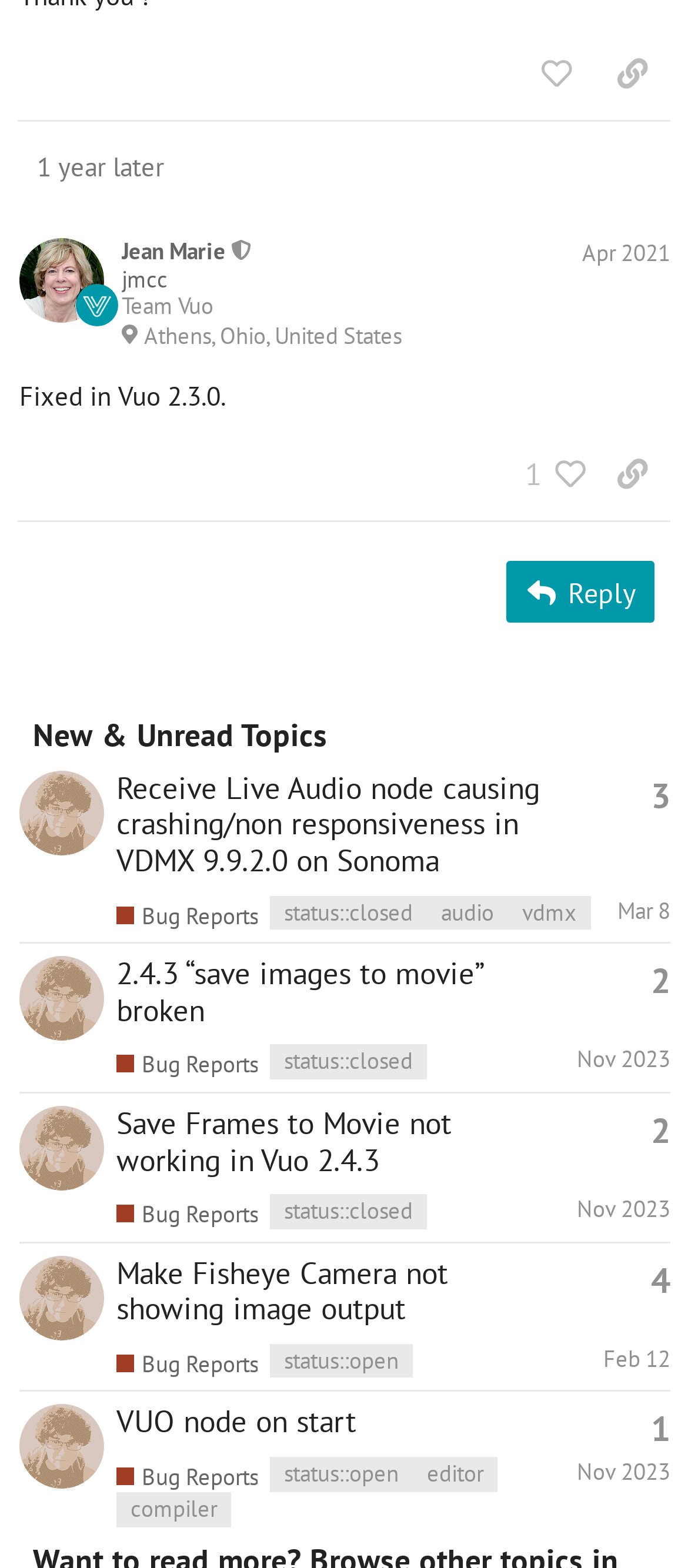What is the location of the user 'jmcc'?
Give a one-word or short phrase answer based on the image.

Athens, Ohio, United States